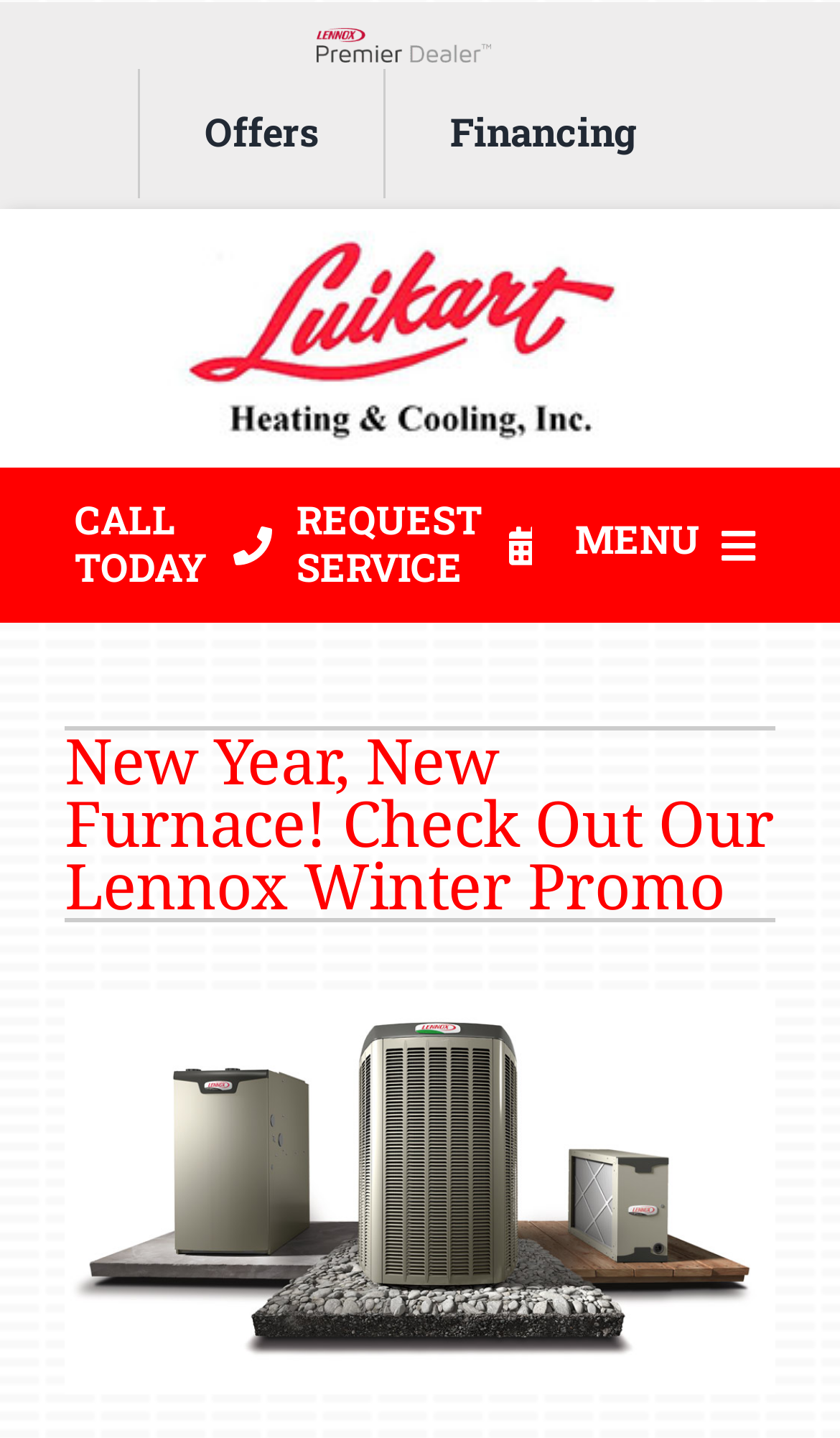Locate the bounding box coordinates of the element that should be clicked to execute the following instruction: "Click on the 'CALL TODAY' button".

[0.025, 0.325, 0.389, 0.432]